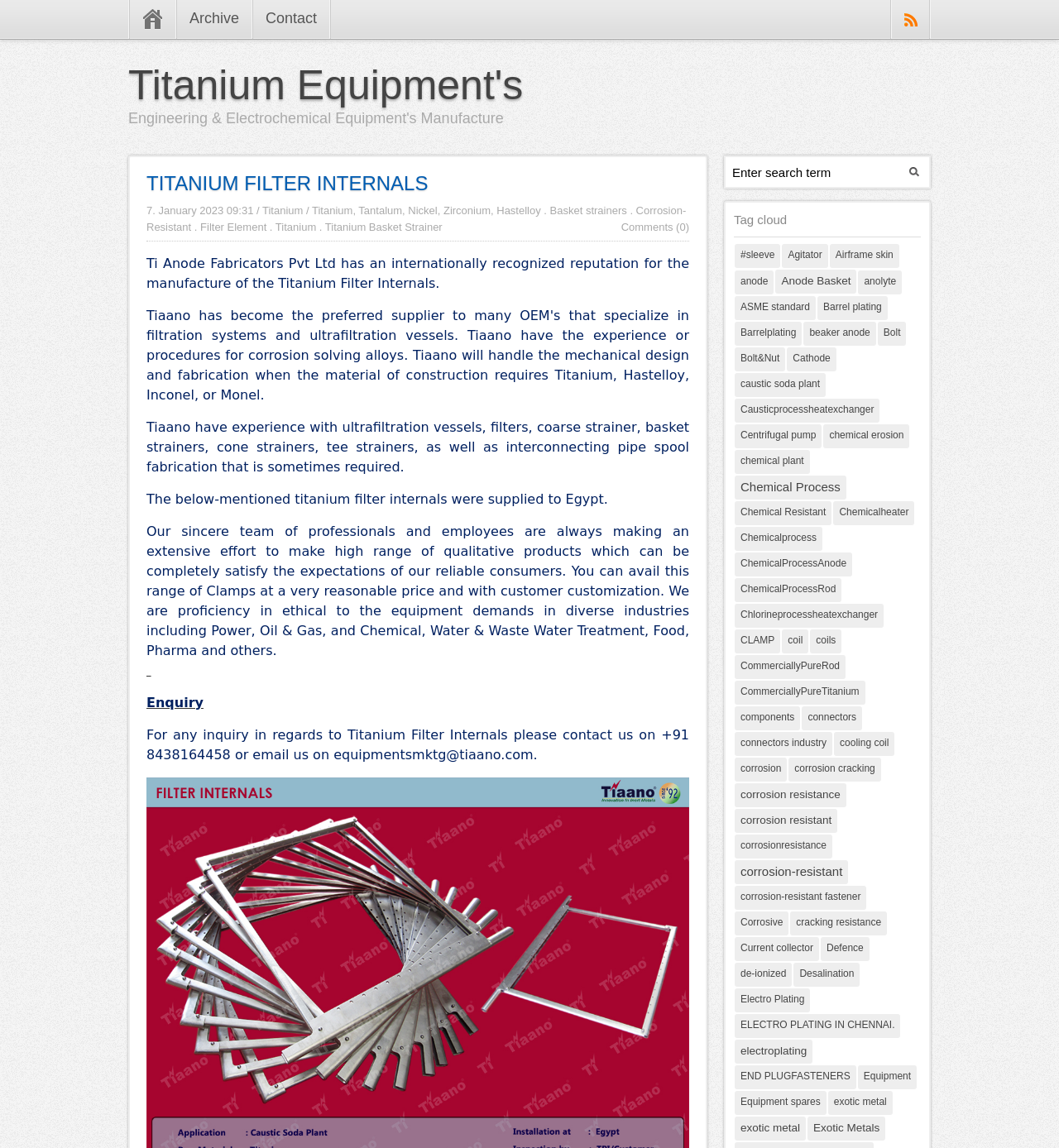Explain the features and main sections of the webpage comprehensively.

The webpage is about Engineering and Electrochemical Equipment's Manufacture, specifically focusing on Titanium basket strainers. At the top, there is a header section with links to "Archive", "Contact", and "Subscribe" on the right side. Below the header, there is a heading "Titanium Equipment's" with a link to the same title. 

On the left side, there is a section with a heading "TITANIUM FILTER INTERNALS" followed by a link to the same title. Below this heading, there are several links to related topics such as "Titanium", "Basket strainers", "Corrosion-Resistant", and "Filter Element". 

The main content of the webpage is a series of paragraphs describing the manufacture of Titanium Filter Internals by Ti Anode Fabricators Pvt Ltd. The text explains the company's experience with ultrafiltration vessels, filters, and other equipment, as well as their ability to supply high-quality products to customers. 

On the right side, there is a search box with a button labeled "Search" and a tag cloud with numerous links to various topics related to engineering and electrochemical equipment, such as "sleeve", "Agitator", "Airframe skin", and many others. 

At the bottom of the page, there is a section with a heading "Enquiry" and a contact email address, as well as a textbox to enter a search term.